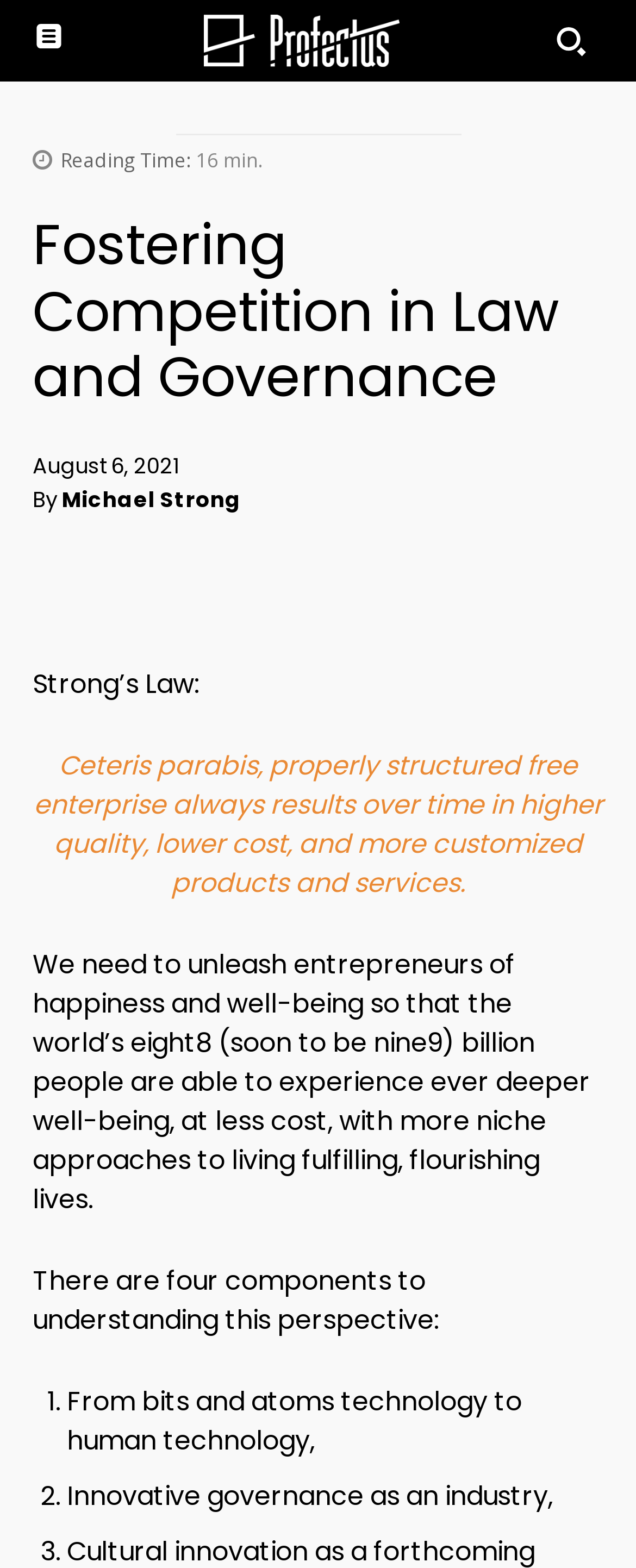Bounding box coordinates are to be given in the format (top-left x, top-left y, bottom-right x, bottom-right y). All values must be floating point numbers between 0 and 1. Provide the bounding box coordinate for the UI element described as: Telegram

[0.759, 0.351, 0.862, 0.393]